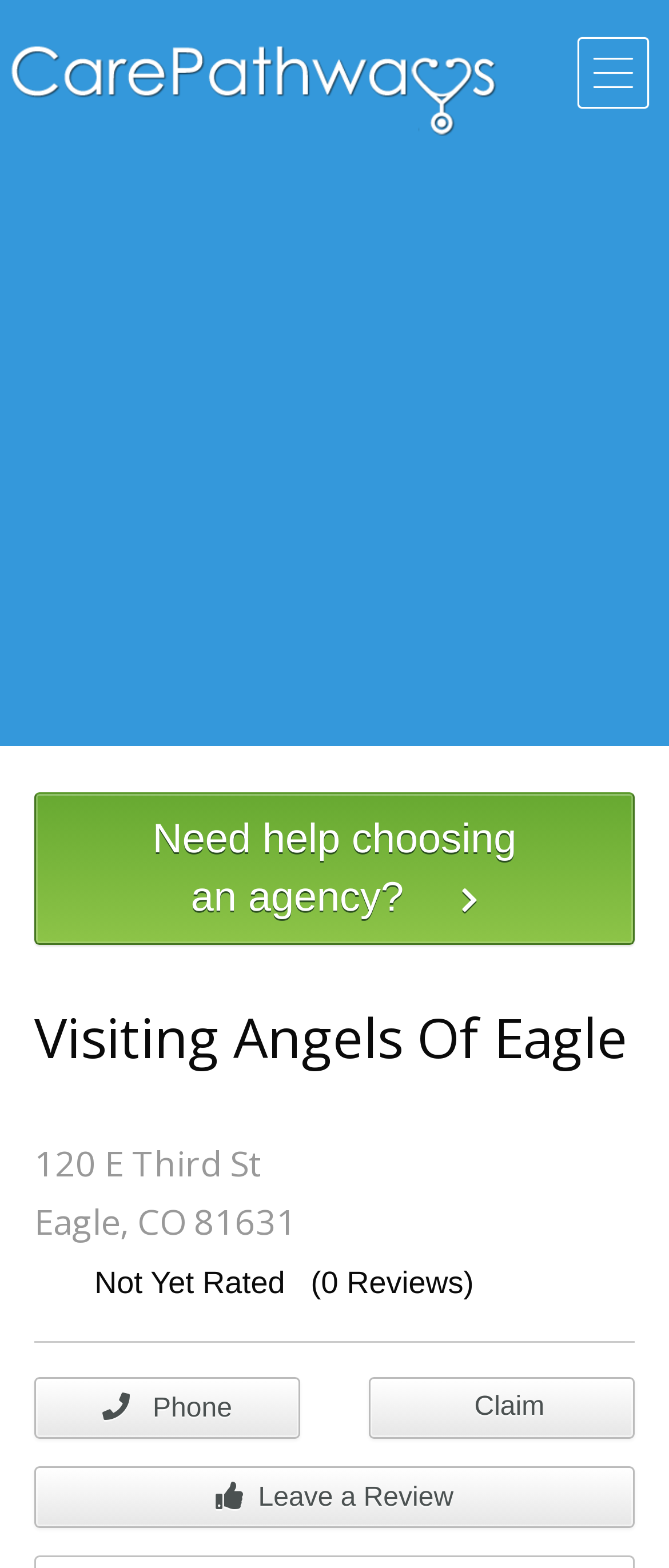Provide the bounding box coordinates for the UI element that is described as: "Phone Number".

[0.051, 0.878, 0.449, 0.918]